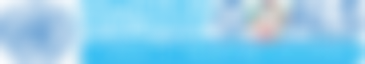Provide a one-word or brief phrase answer to the question:
What is the purpose of the SDG logo?

visual representation of collective efforts